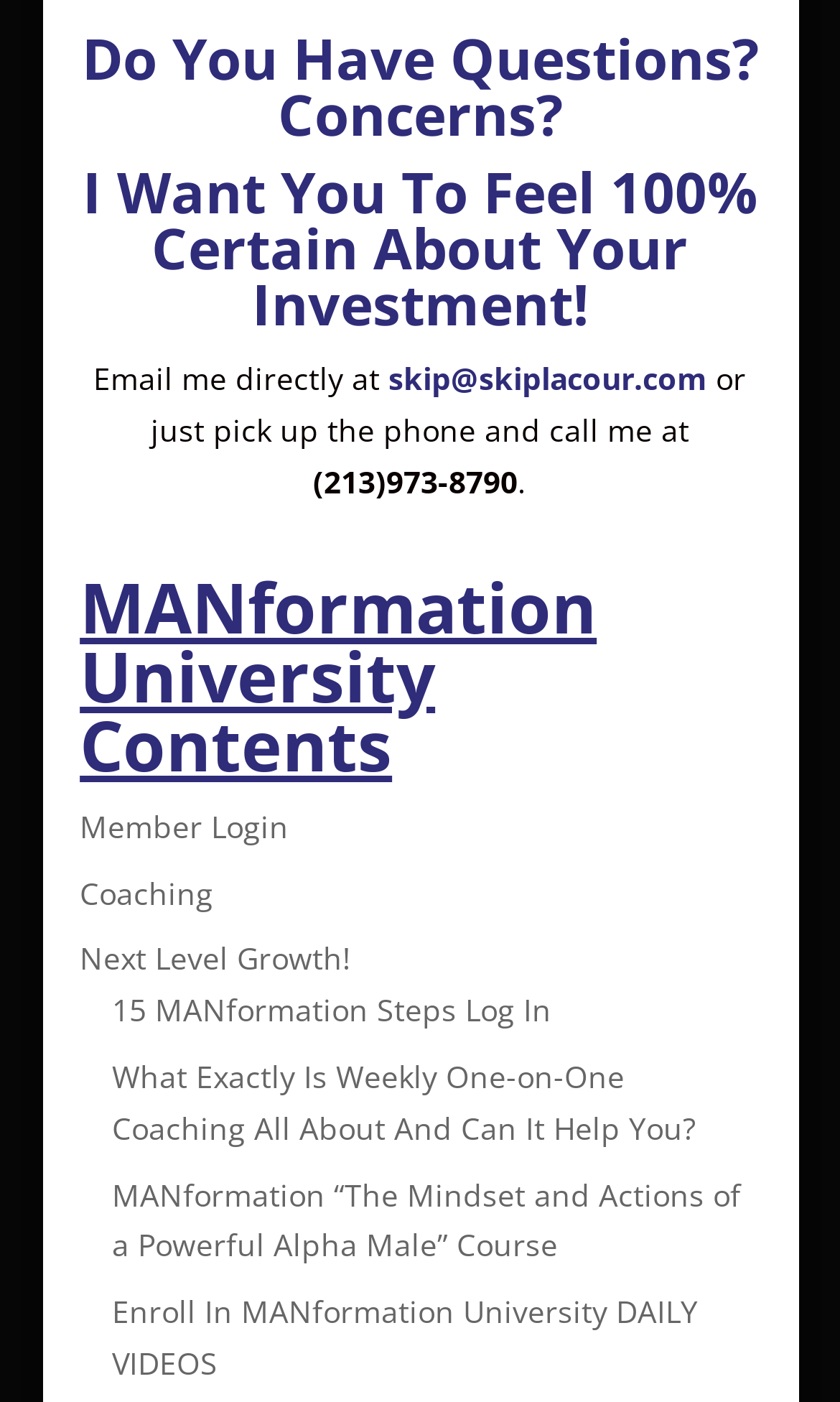Please provide a comprehensive response to the question below by analyzing the image: 
What is the phone number to call the author?

The phone number can be found in the section where the author invites readers to contact them directly. The text 'or just pick up the phone and call me at' is followed by the phone number '(213)973-8790'.